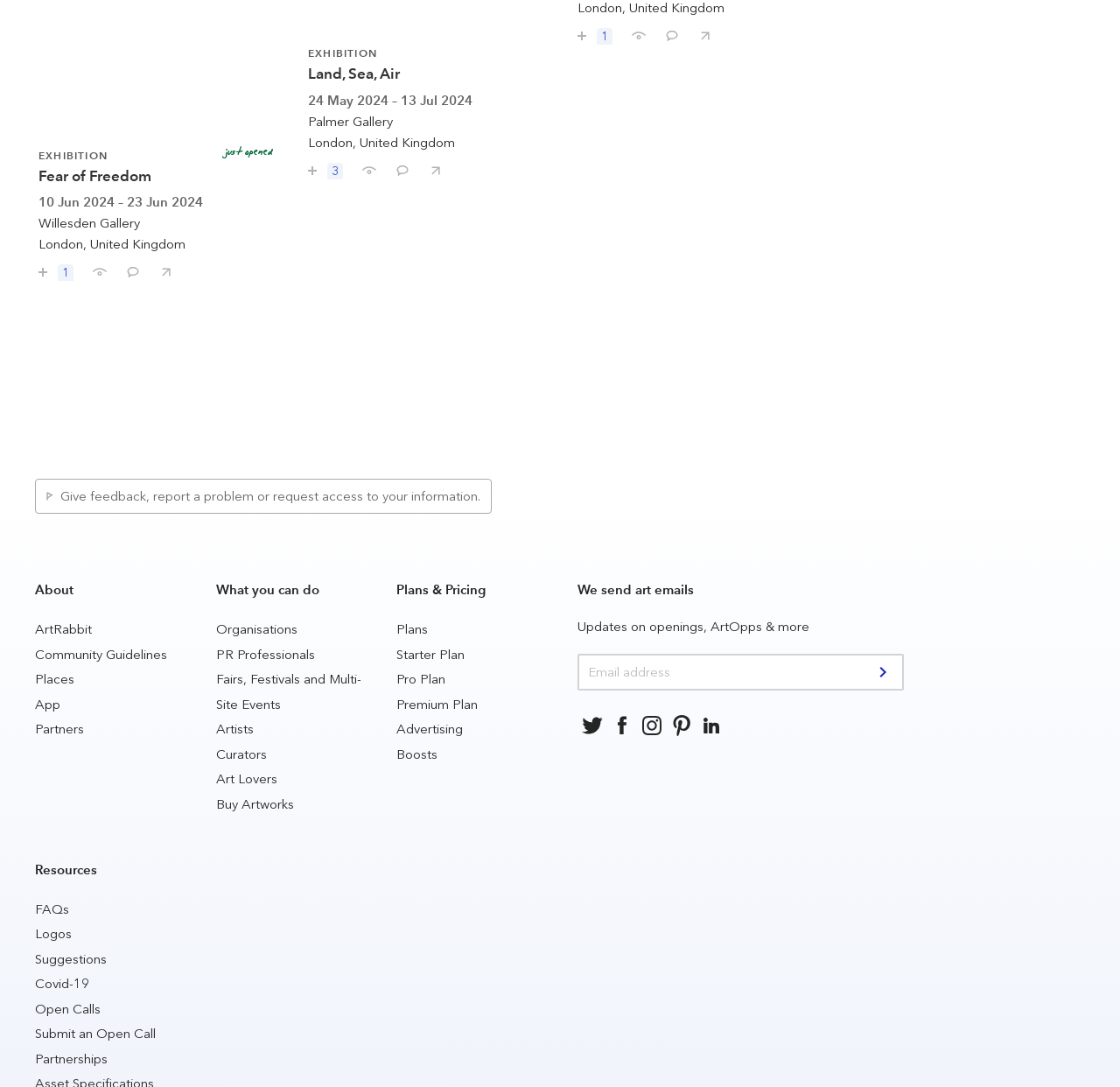For the following element description, predict the bounding box coordinates in the format (top-left x, top-left y, bottom-right x, bottom-right y). All values should be floating point numbers between 0 and 1. Description: Boosts

[0.354, 0.694, 0.391, 0.708]